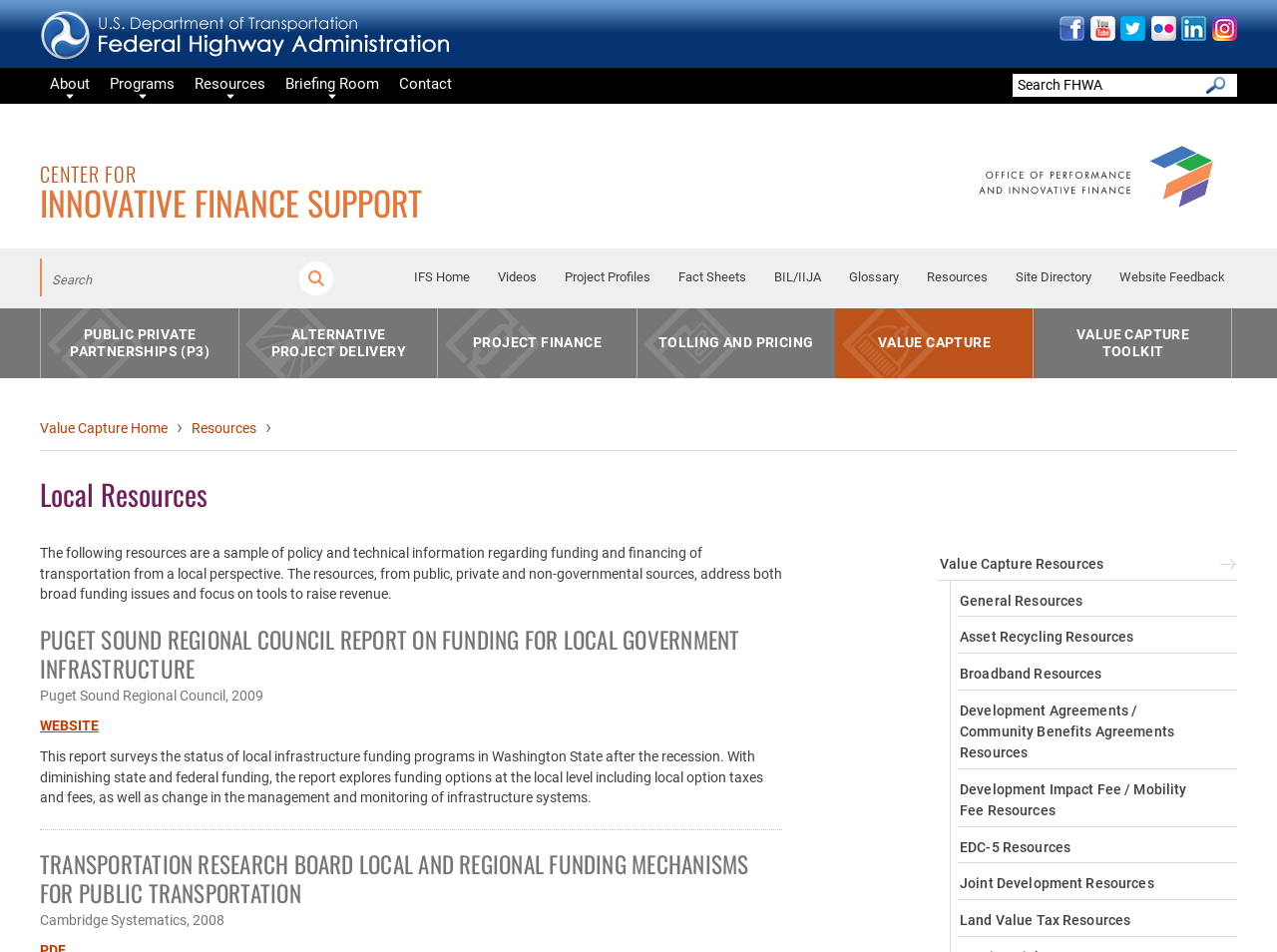What is the link 'Value Capture Resources' related to?
Utilize the image to construct a detailed and well-explained answer.

The link 'Value Capture Resources' is related to the topic of Value Capture, which is a concept discussed in the webpage. The link is an element with a bounding box coordinate of [0.734, 0.576, 0.969, 0.61] and provides additional resources on Value Capture.